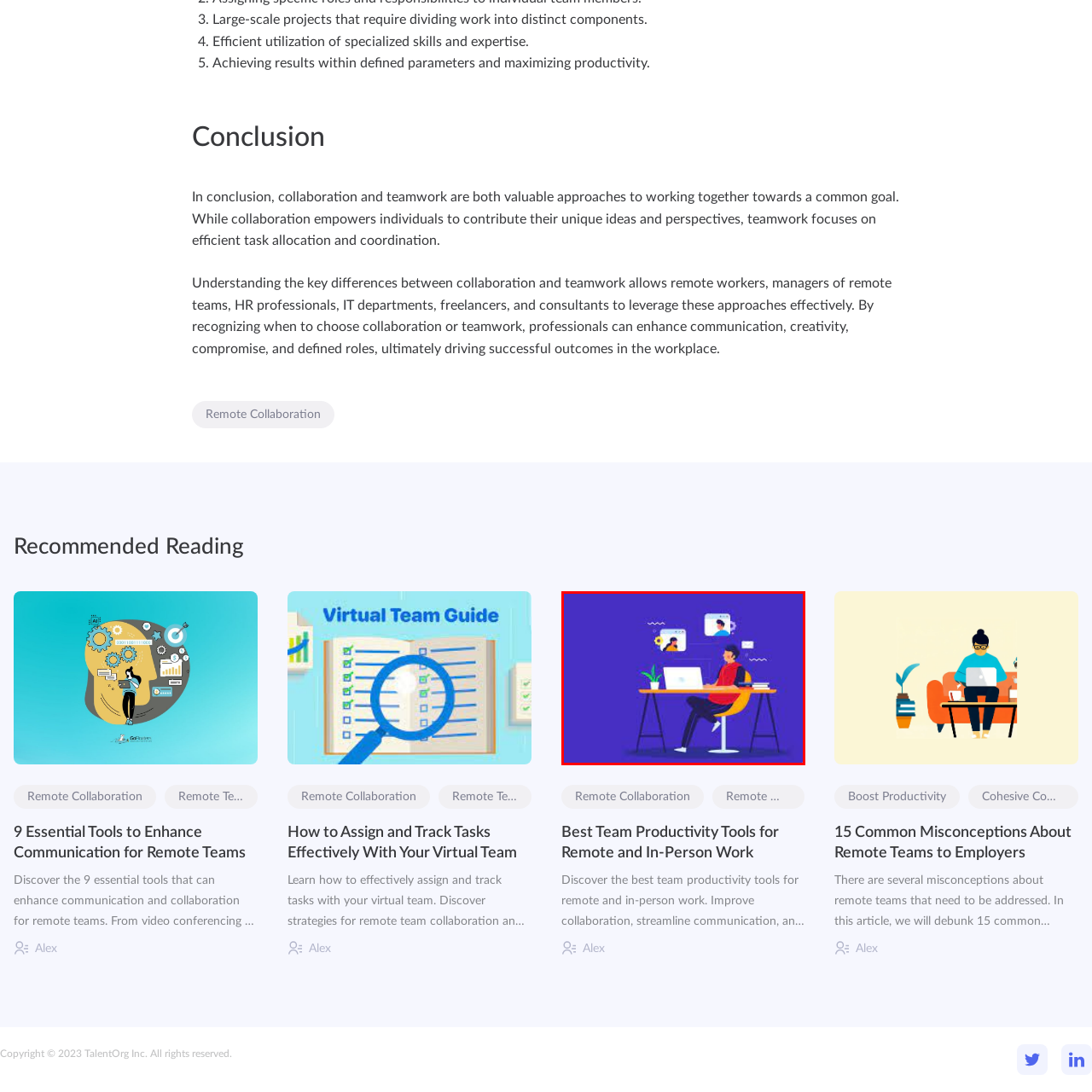Offer a meticulous description of everything depicted in the red-enclosed portion of the image.

The image features a modern workspace scene where a person, dressed in a red sweater, is focused on working at a sleek white laptop. They are sitting on a stylish yellow chair at a black table, surrounded by a vibrant purple background. Above the individual, visual elements representing remote communication are depicted, including profile icons of two other people and a flower symbol, suggesting a theme of collaboration and connection. A small potted plant adds a touch of greenery to the setting, enhancing the inviting atmosphere of the workspace. This illustration emphasizes the importance of productivity and teamwork, aligning with topics around effective remote work and communication tools.